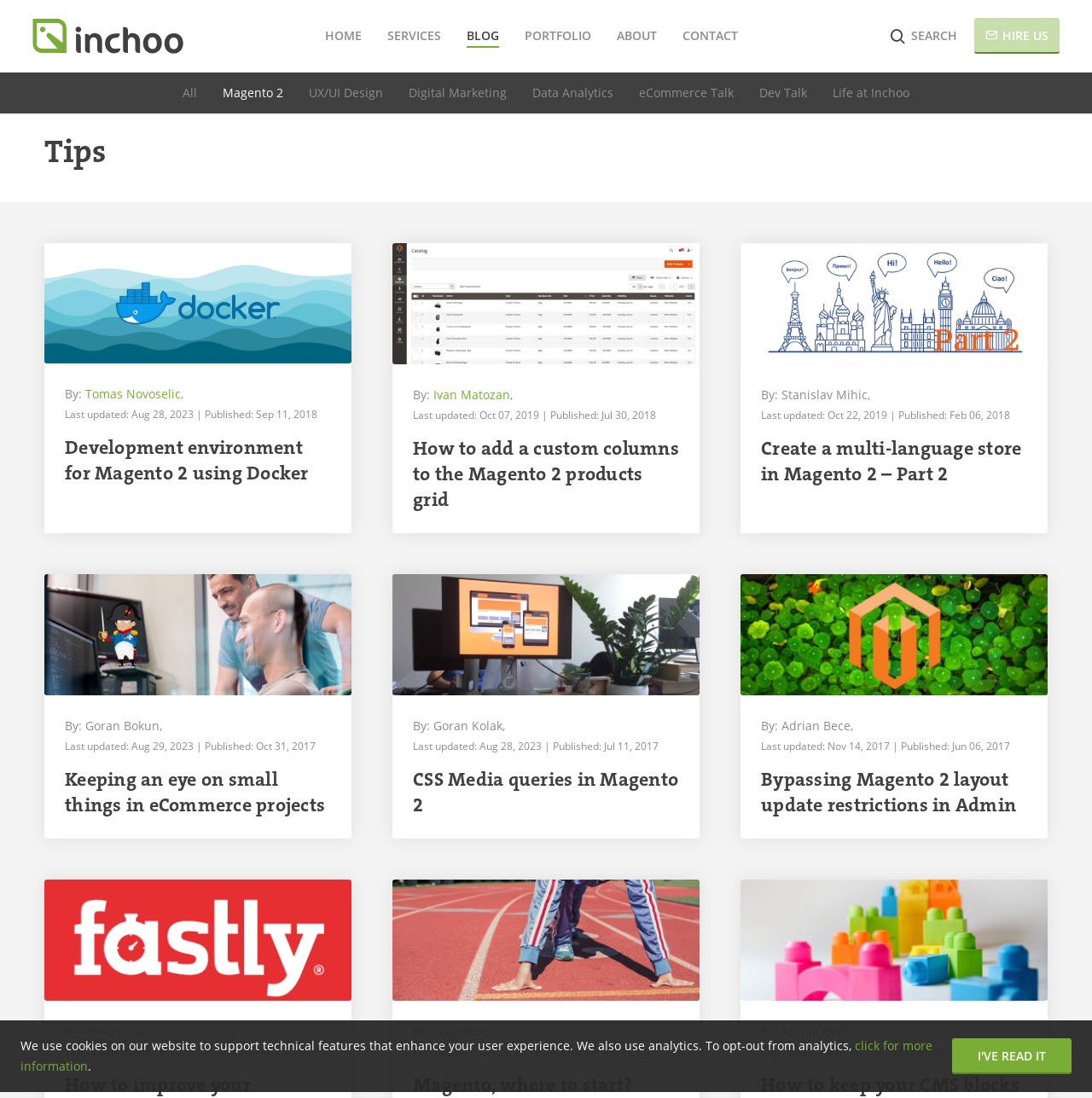Determine the bounding box coordinates of the region that needs to be clicked to achieve the task: "View the 'Development environment for Magento 2 using Docker' article".

[0.041, 0.221, 0.322, 0.485]